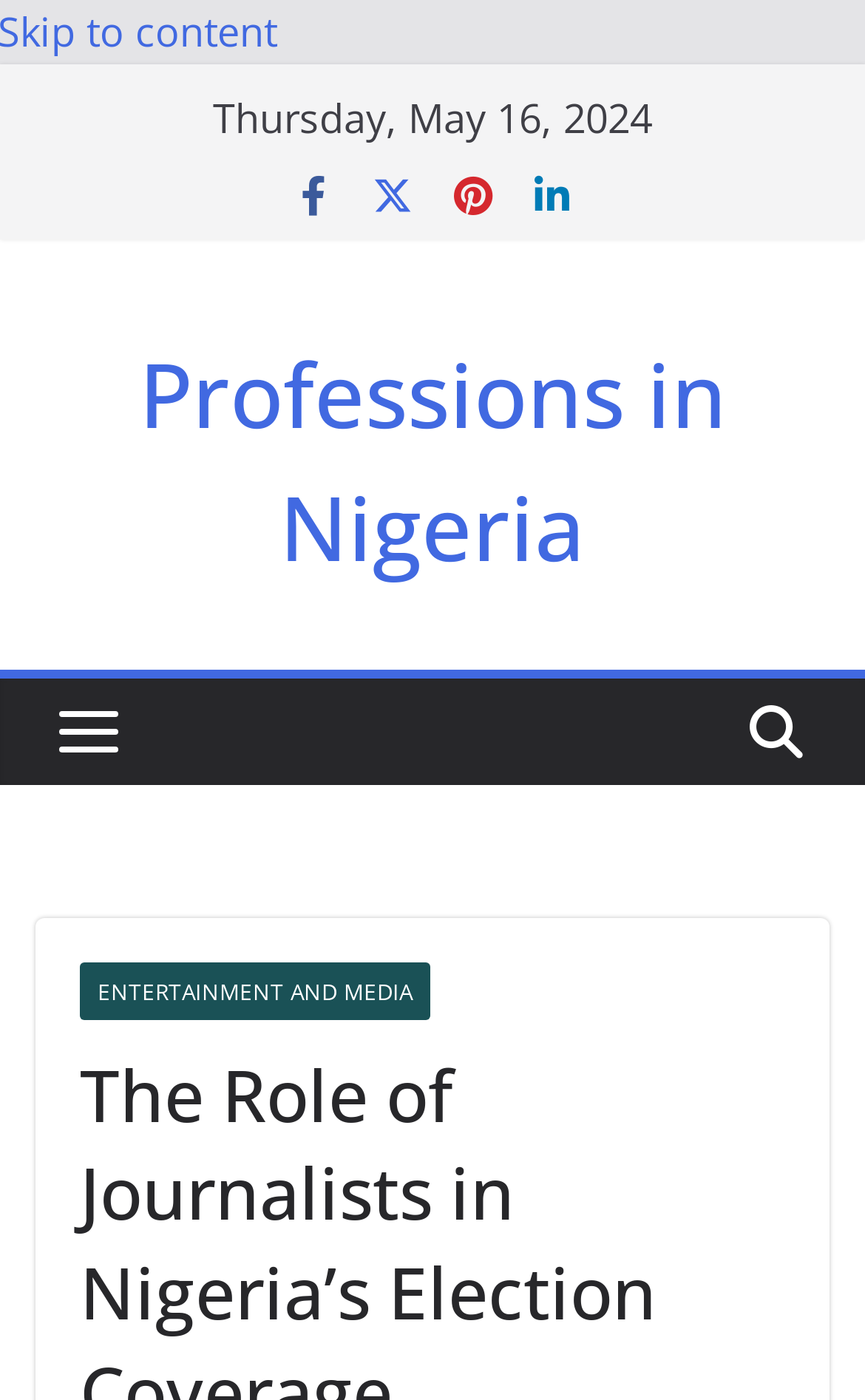Please extract the title of the webpage.

The Role of Journalists in Nigeria’s Election Coverage